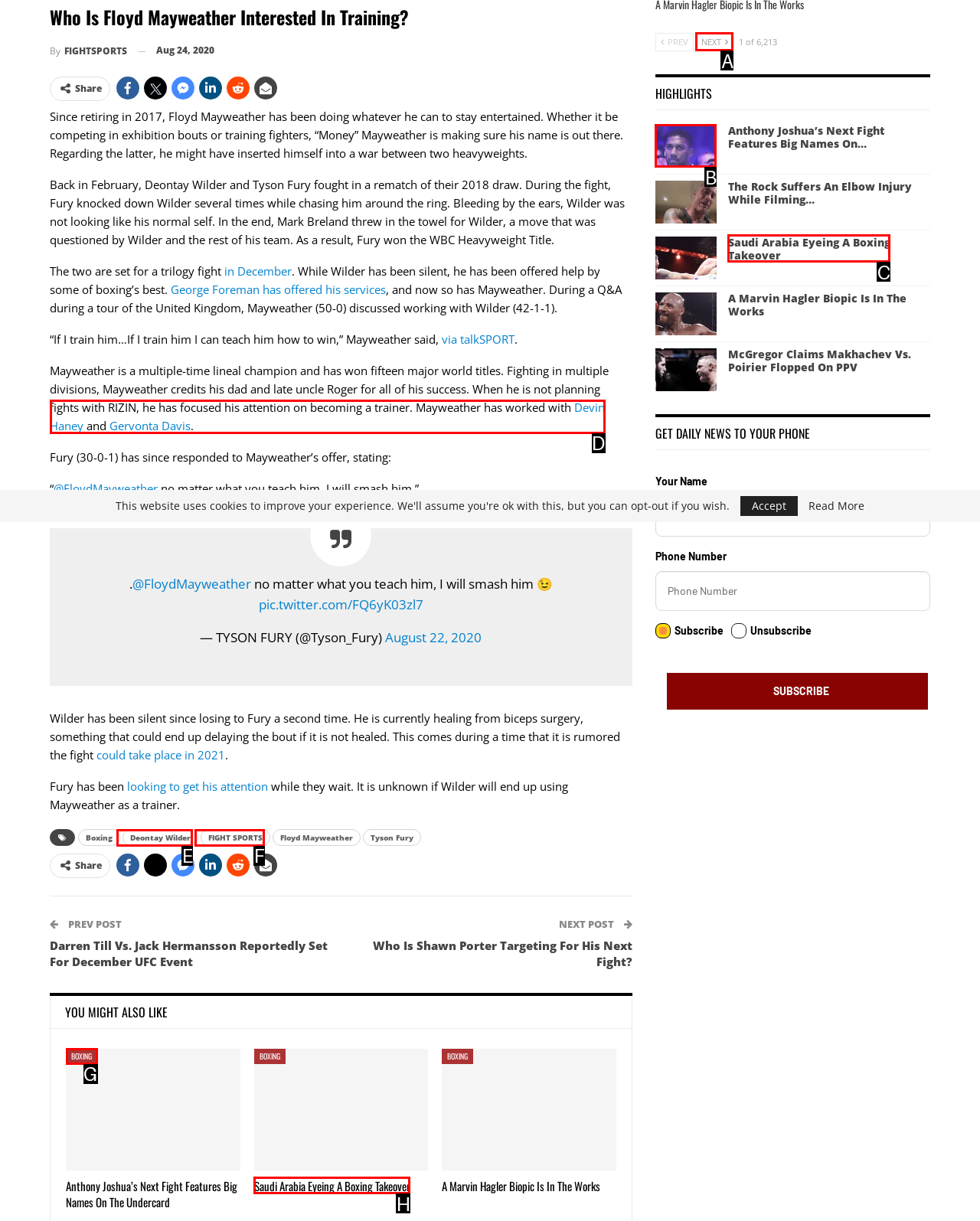Given the description: Devin Haney
Identify the letter of the matching UI element from the options.

D